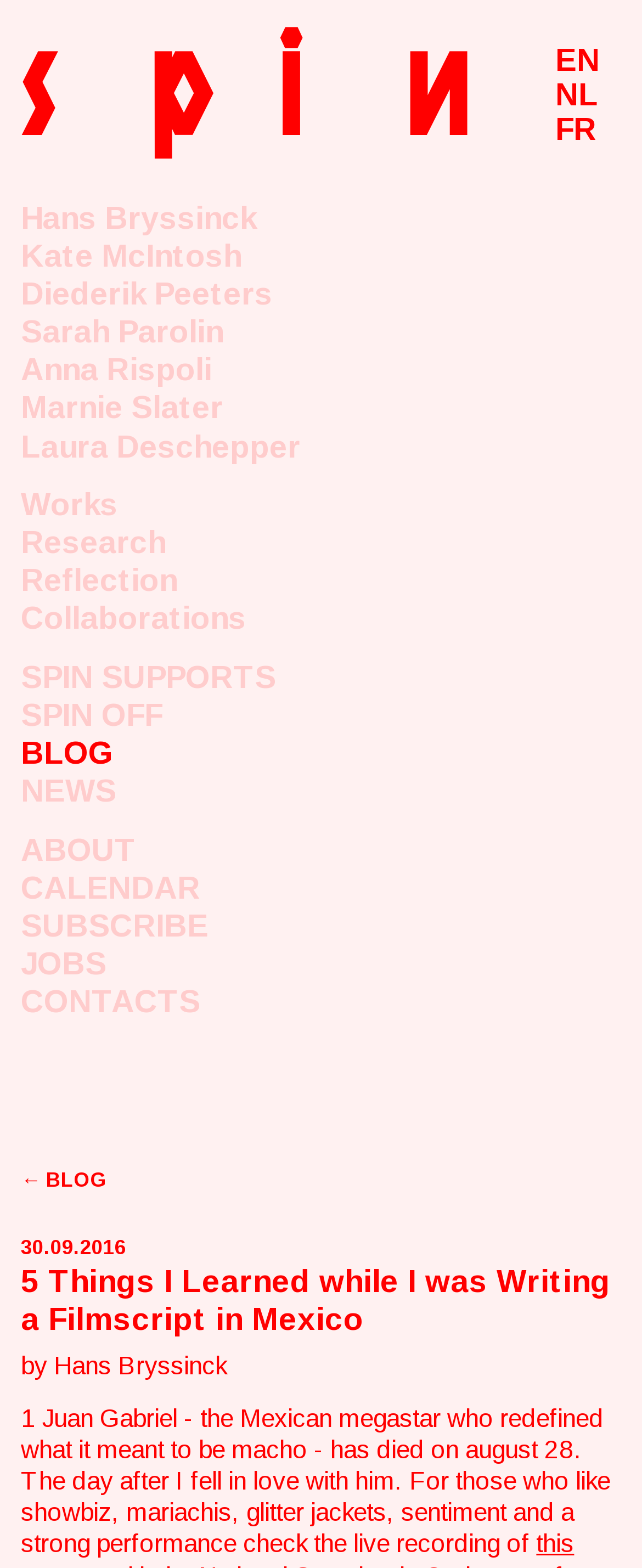Find the bounding box coordinates for the area you need to click to carry out the instruction: "Click on the link to view Hans Bryssinck's page". The coordinates should be four float numbers between 0 and 1, indicated as [left, top, right, bottom].

[0.033, 0.127, 0.967, 0.152]